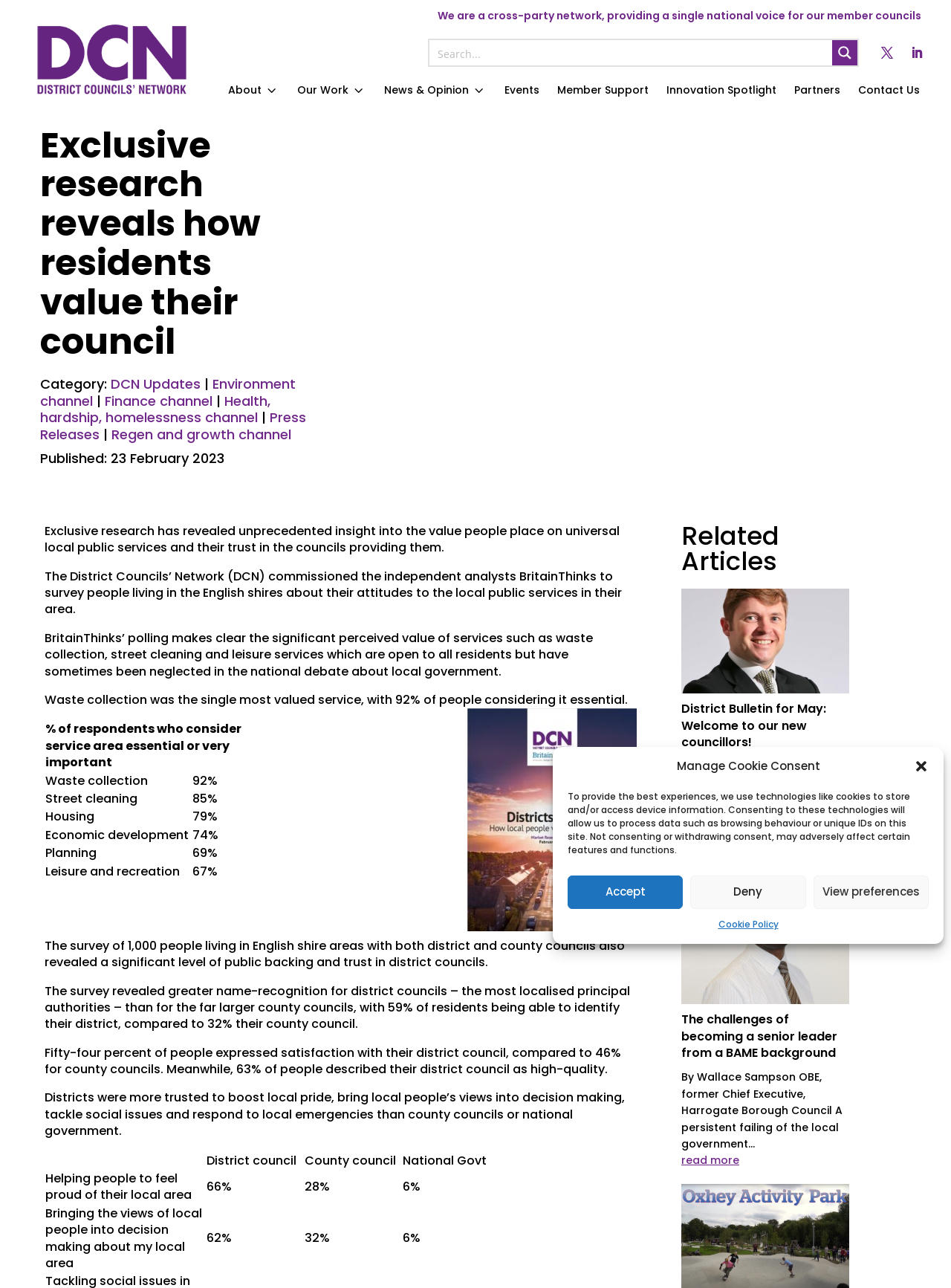Using the element description aria-label="Search input" name="phrase" placeholder="Search...", predict the bounding box coordinates for the UI element. Provide the coordinates in (top-left x, top-left y, bottom-right x, bottom-right y) format with values ranging from 0 to 1.

[0.46, 0.031, 0.868, 0.052]